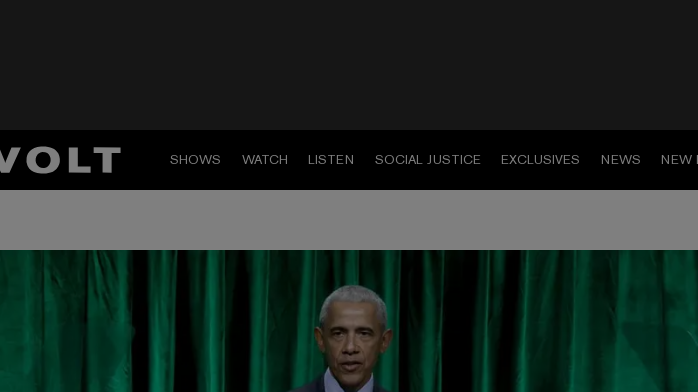Generate an elaborate caption for the given image.

The image captures a moment featuring former President Barack Obama, who is addressing an audience with a backdrop of vibrant green curtains. He appears focused and engaged, likely discussing important social issues. This image accompanies a news article reporting on a recent incident involving a Capitol rioter arrested with weapons near Obama's residence, underscoring the ongoing concerns surrounding security and political tensions in the United States. The event referenced highlights the significant implications of political activism and safety, particularly in relation to public figures. The article provides additional context about the arrest of Taylor Taranto, a supporter of Donald Trump, emphasizing the alarming nature of the incident occurring close to Obama’s home in Washington, D.C.